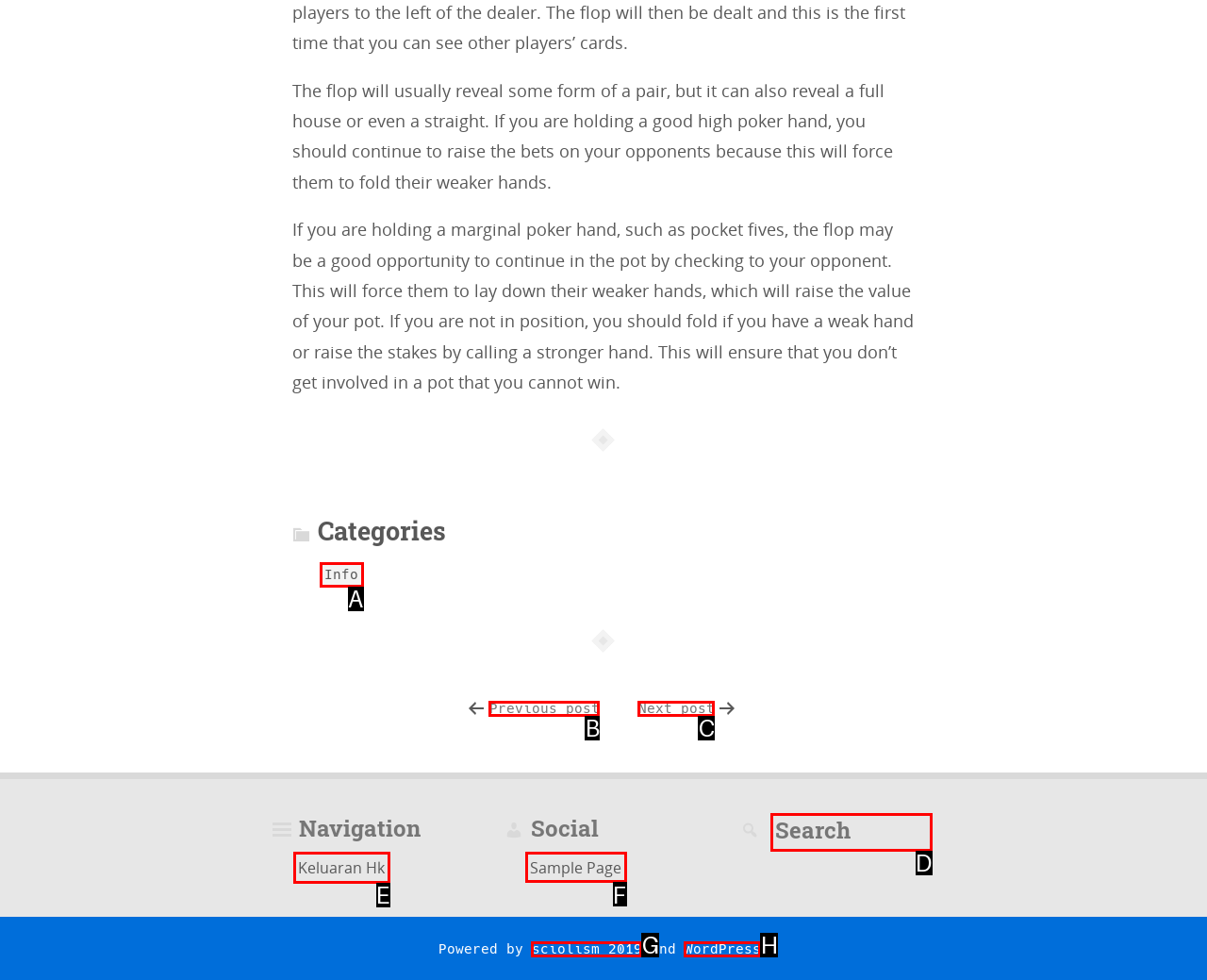Which HTML element should be clicked to complete the following task: Visit Keluaran Hk?
Answer with the letter corresponding to the correct choice.

E